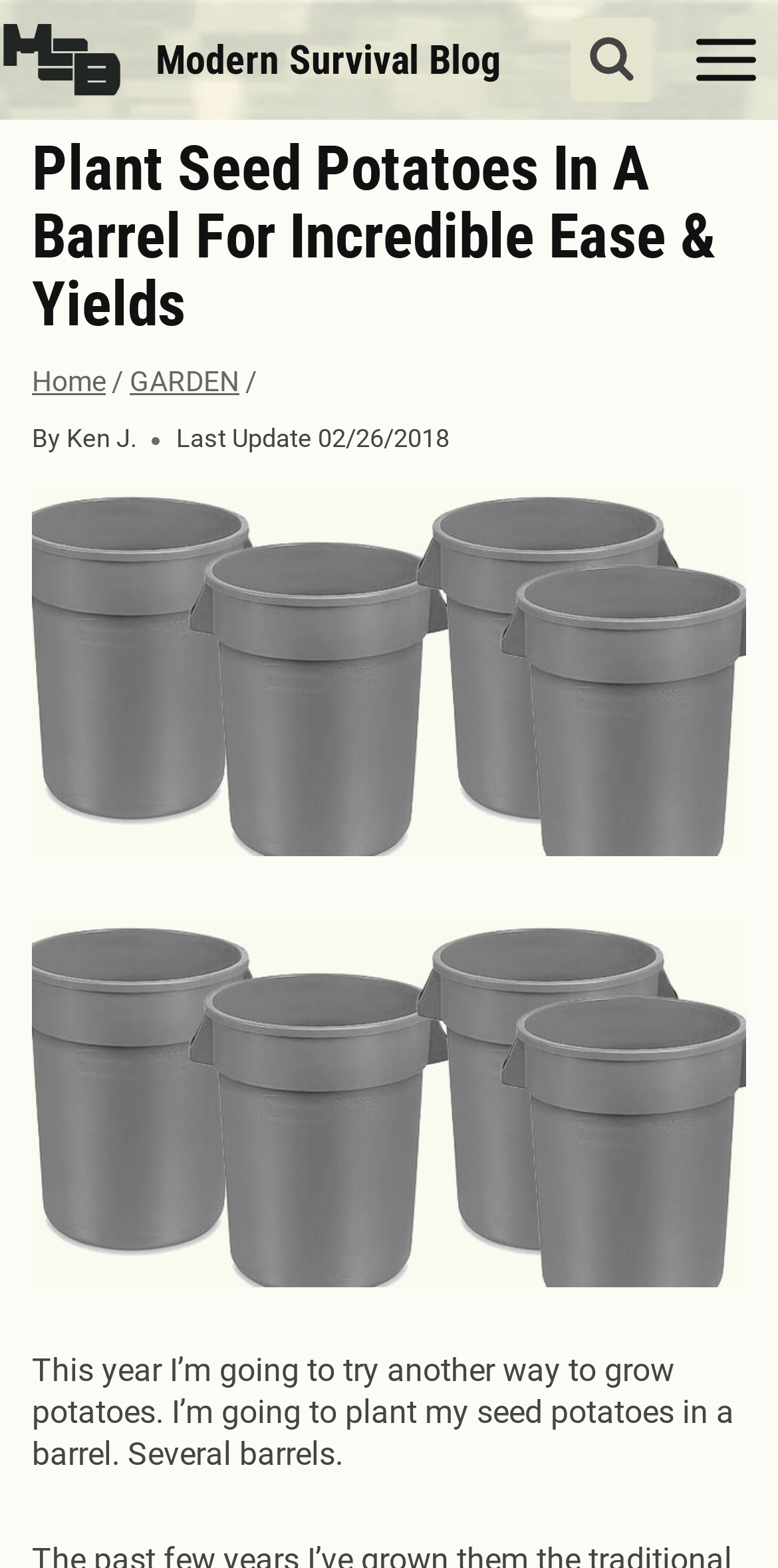What is the purpose of the barrels?
By examining the image, provide a one-word or phrase answer.

To grow potatoes